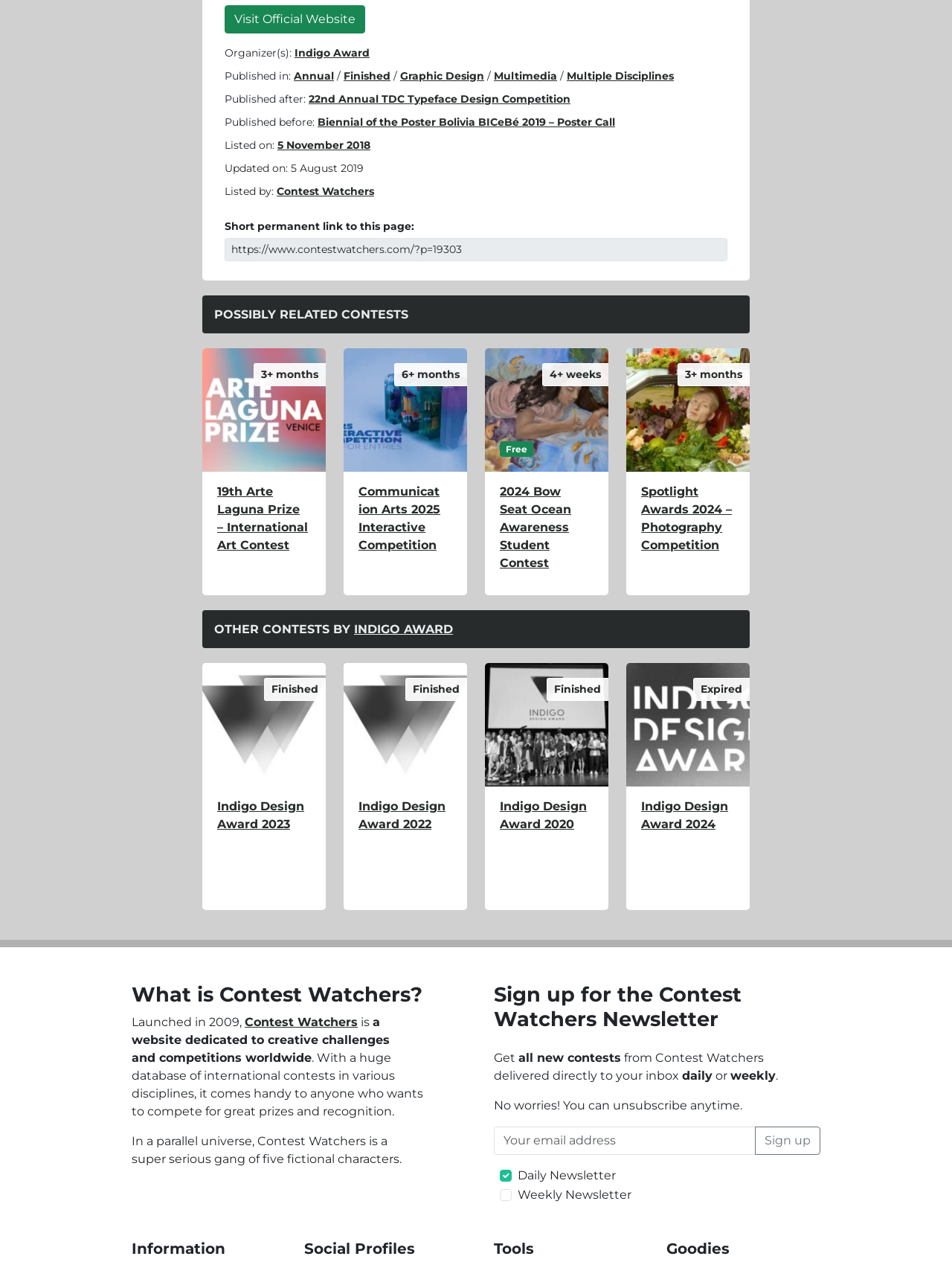What is the published date of this award?
Answer the question with a single word or phrase, referring to the image.

Annual